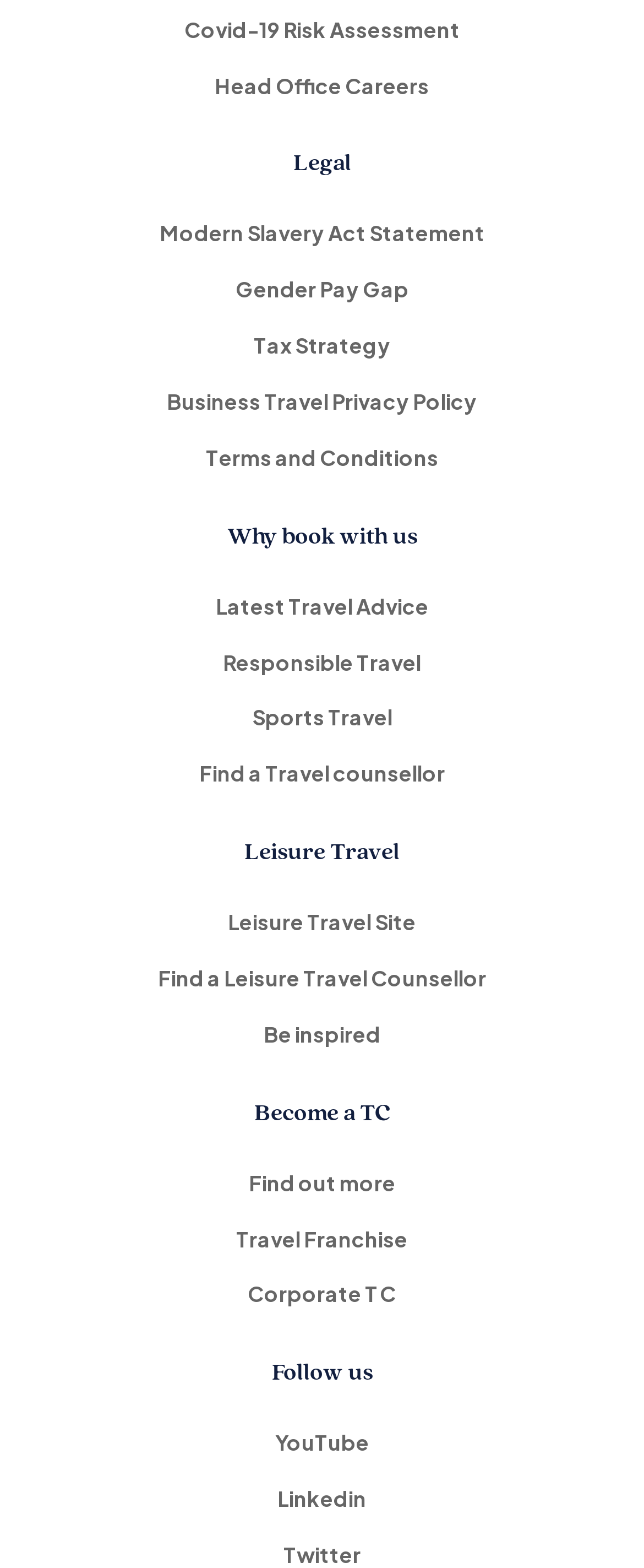Using the provided description Find a Leisure Travel Counsellor, find the bounding box coordinates for the UI element. Provide the coordinates in (top-left x, top-left y, bottom-right x, bottom-right y) format, ensuring all values are between 0 and 1.

[0.038, 0.607, 0.962, 0.643]